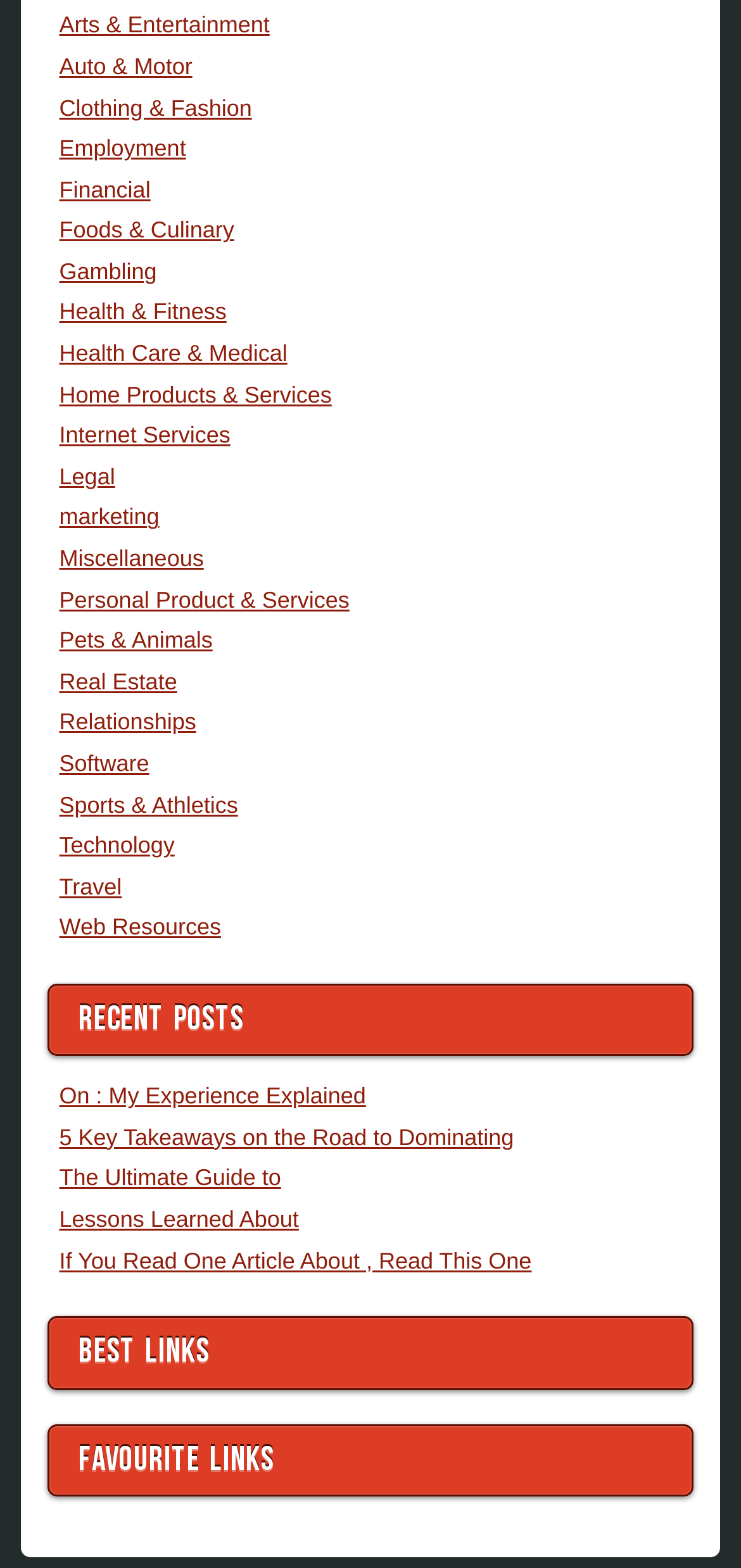Specify the bounding box coordinates of the area to click in order to follow the given instruction: "Explore the category 'Health & Fitness'."

[0.08, 0.191, 0.306, 0.208]